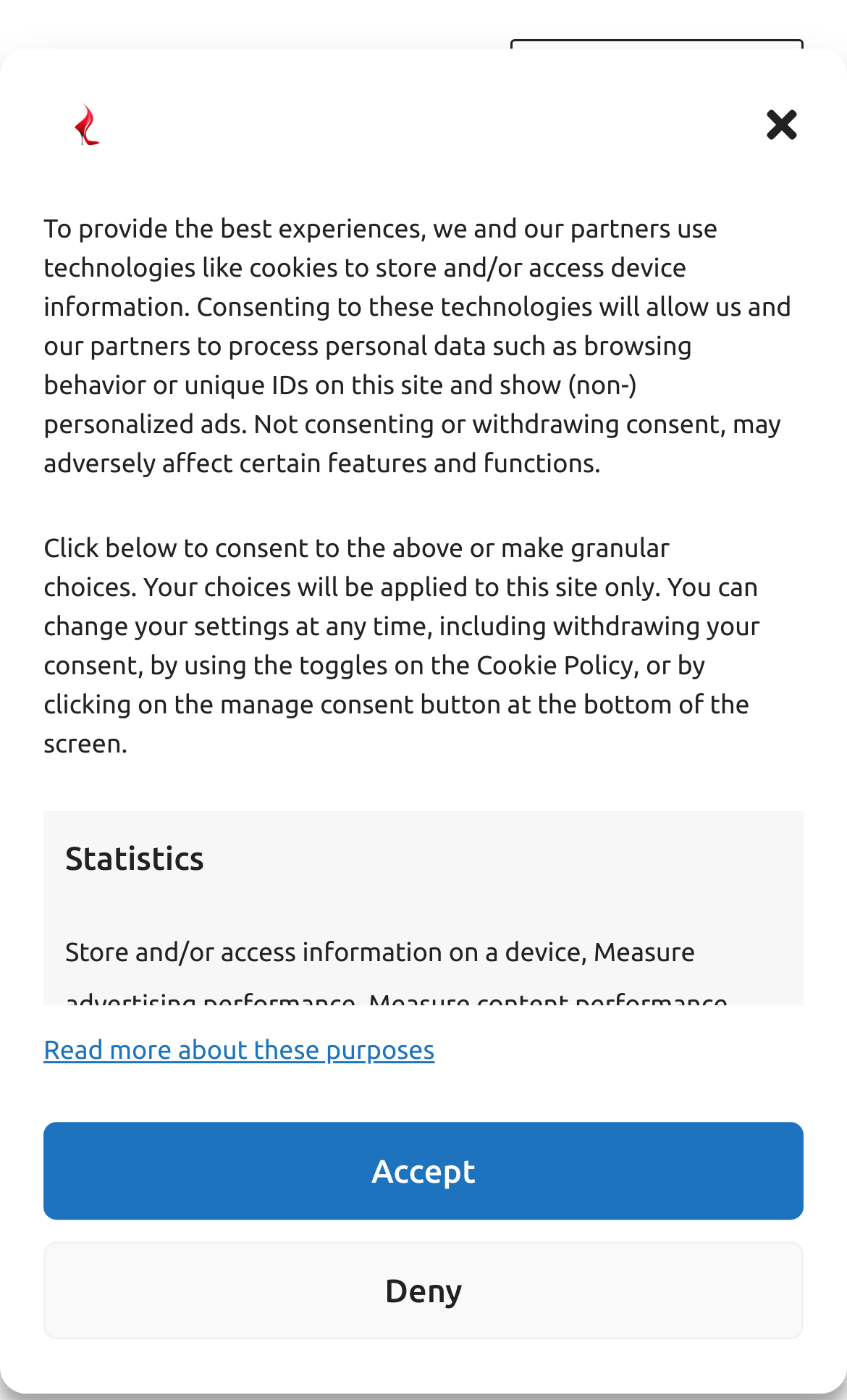Pinpoint the bounding box coordinates of the element that must be clicked to accomplish the following instruction: "Share on Facebook". The coordinates should be in the format of four float numbers between 0 and 1, i.e., [left, top, right, bottom].

None